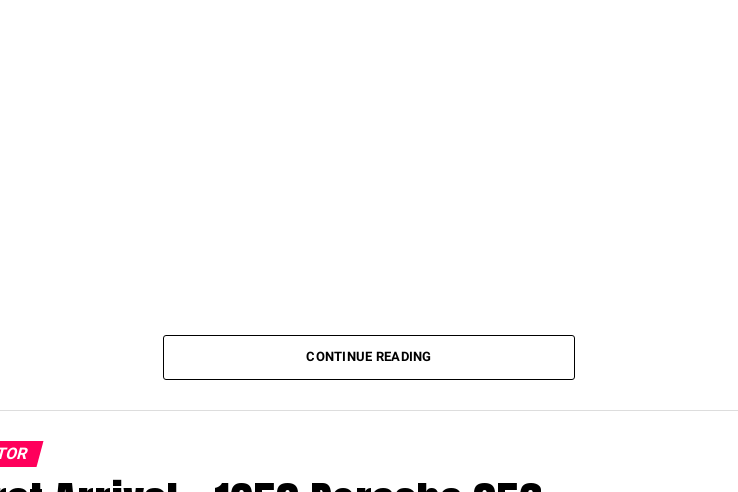What is the purpose of the 'CONTINUE READING' link?
Analyze the image and deliver a detailed answer to the question.

The 'CONTINUE READING' link is provided below the image, suggesting that it will offer more in-depth information about the project, including the challenges faced during the build and the motivation behind restoring the bike to its full glory.